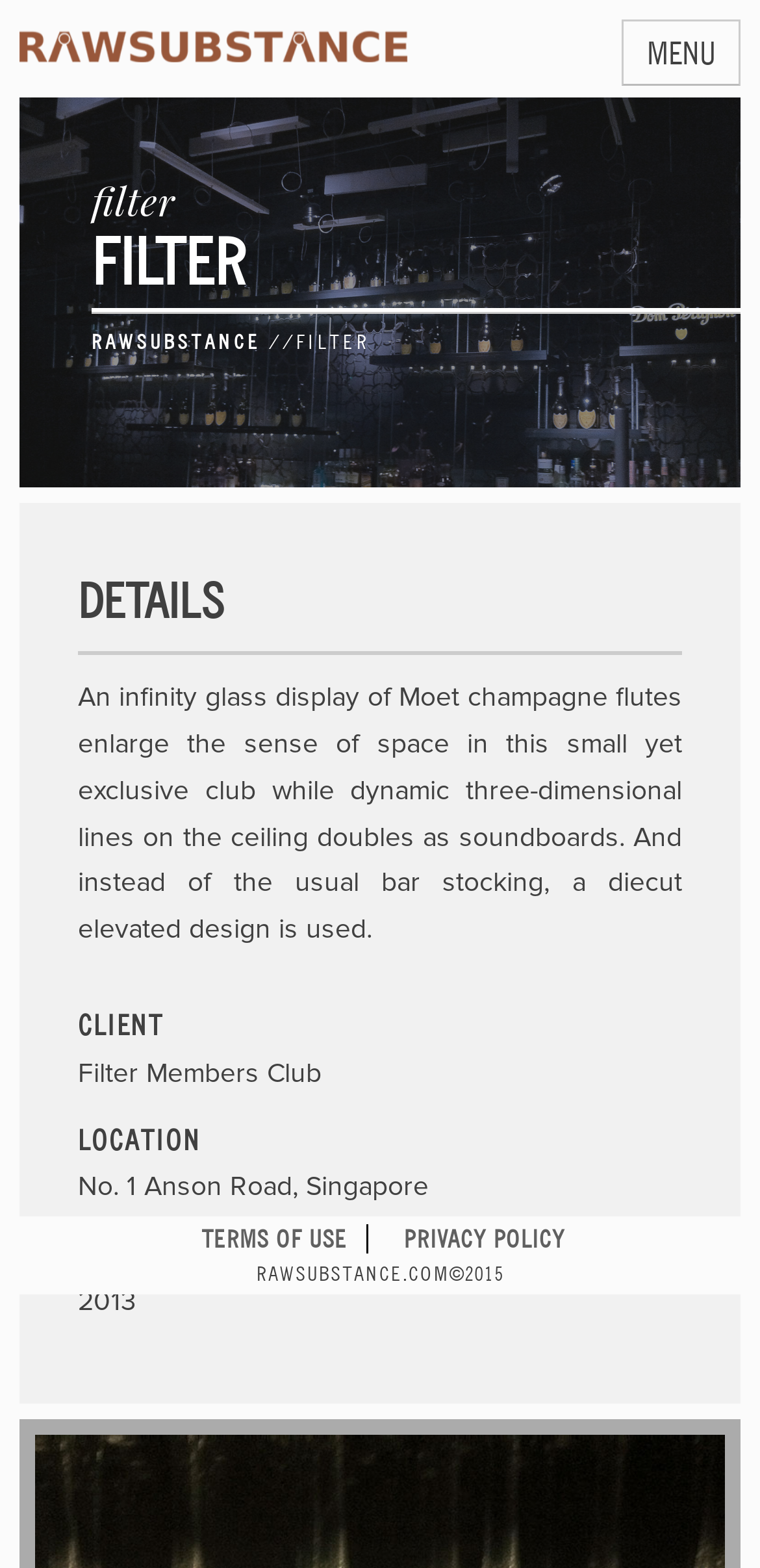Write an exhaustive caption that covers the webpage's main aspects.

The webpage is titled "Filter – RAWSUBSTANCE" and appears to be a project showcase page. At the top-left corner, there is a "Skip to content" link, followed by a navigation menu button labeled "MENU" at the top-right corner. 

Below the navigation menu, there is a header section with two headings, "filter" and "FILTER", separated by a horizontal separator. The header section also contains a link to "RAWSUBSTANCE //" on the left side.

The main content area is divided into sections, with headings "DETAILS", "CLIENT", "LOCATION", "DATE", and "filter-slider1". The "DETAILS" section contains a descriptive paragraph about a project, which appears to be a design project for a exclusive club. The "CLIENT" section displays the client name as "Filter Members Club", and the "LOCATION" section shows the address as "No. 1 Anson Road, Singapore". The "DATE" section displays the year "2013".

At the bottom of the page, there is a footer section with a "POSTED ON" section displaying the date "AUGUST 30, 2015", and a "BY" section crediting the author as "RENNE". There are also links to "TERMS OF USE" and "PRIVACY POLICY" in the footer, along with a copyright notice "RAWSUBSTANCE.COM©2015".